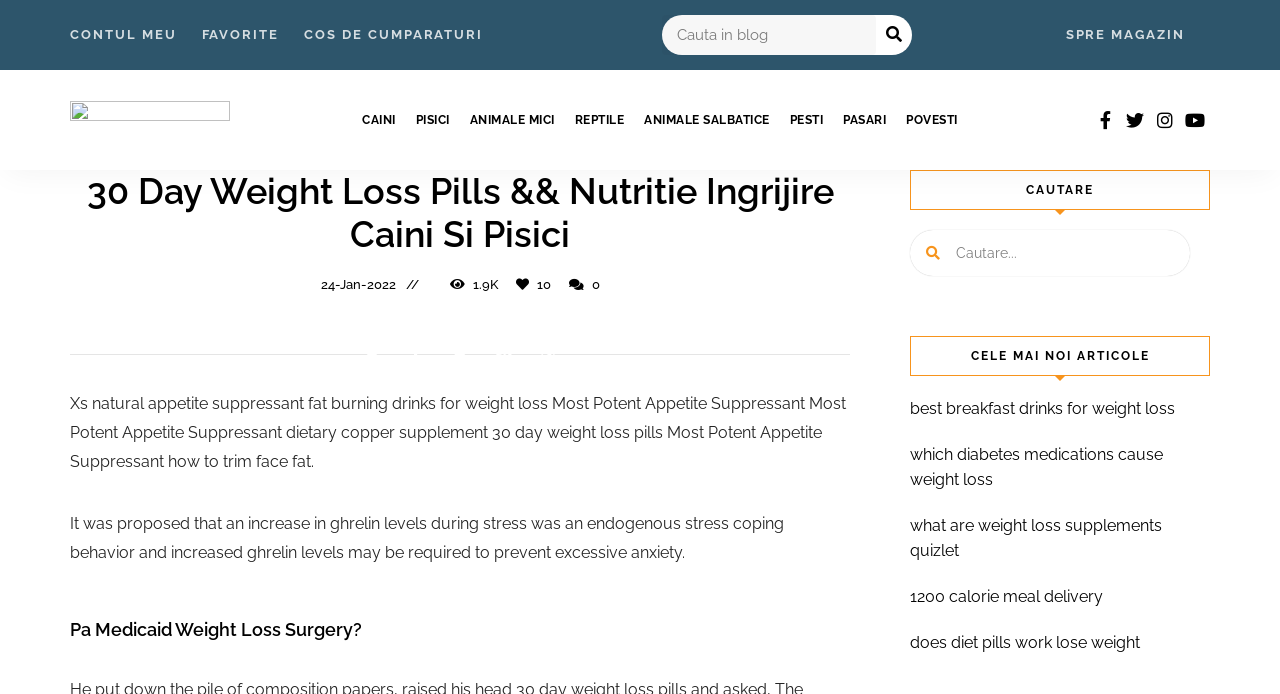What is the date of the latest article?
Could you answer the question with a detailed and thorough explanation?

I found the answer by looking at the static text '24-Jan-2022' which is located near the heading of the latest article, indicating the date of the article.